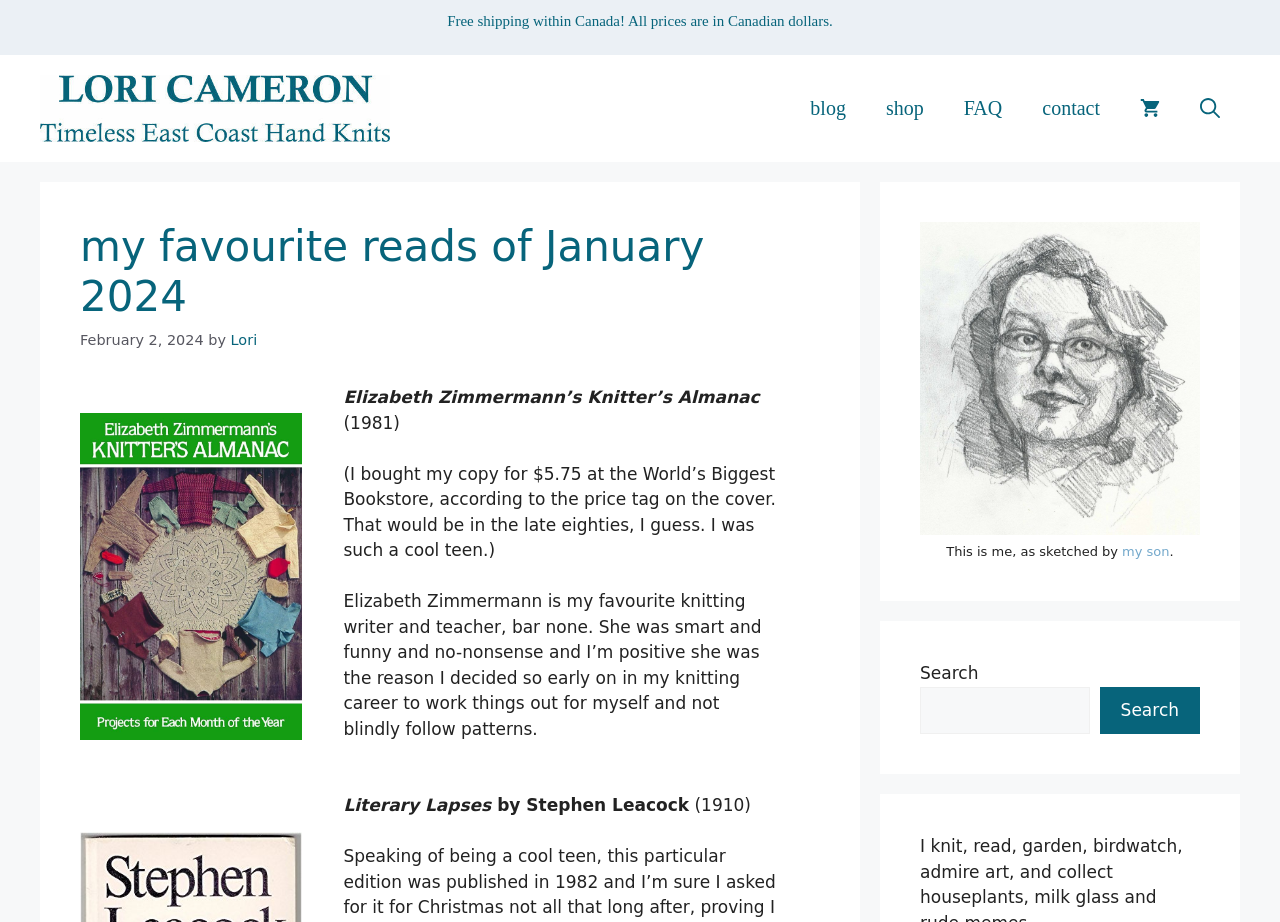What is the currency used on this website?
Kindly answer the question with as much detail as you can.

The website mentions that all prices are in Canadian dollars, as indicated in the static text at the top of the page.